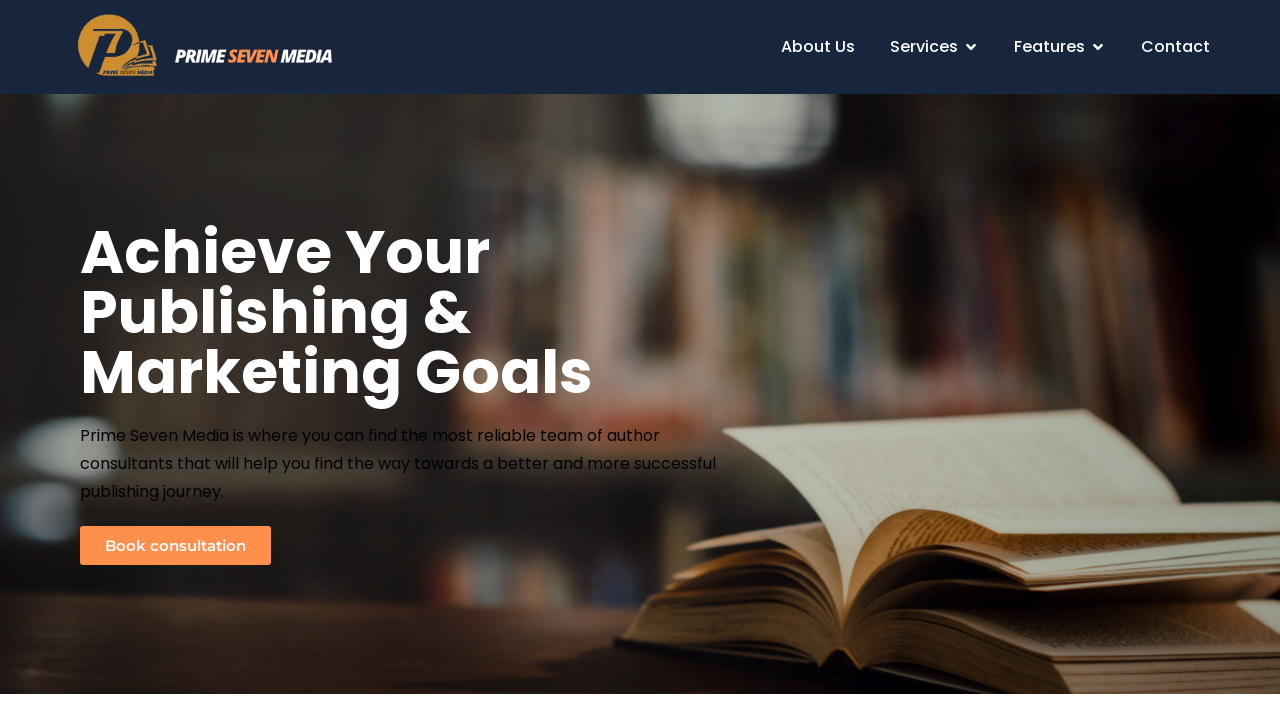Create an elaborate caption that covers all aspects of the webpage.

The webpage is about Prime Seven Media, a company that offers author consulting services to help individuals achieve a successful publishing journey. 

At the top left of the page, there are two links, one next to the other. Below these links, there is a navigation menu that spans almost the entire width of the page. The menu has a toggle button and contains several links, including "About Us", "Services", "Features", and "Contact". The "Services" and "Features" links have corresponding buttons that, when clicked, open a menu with more options.

Below the navigation menu, there is a large heading that reads "Achieve Your Publishing & Marketing Goals". Underneath this heading, there is a paragraph of text that summarizes the services offered by Prime Seven Media. 

To the right of this paragraph, there is a call-to-action link that says "Book consultation", encouraging visitors to take the next step.